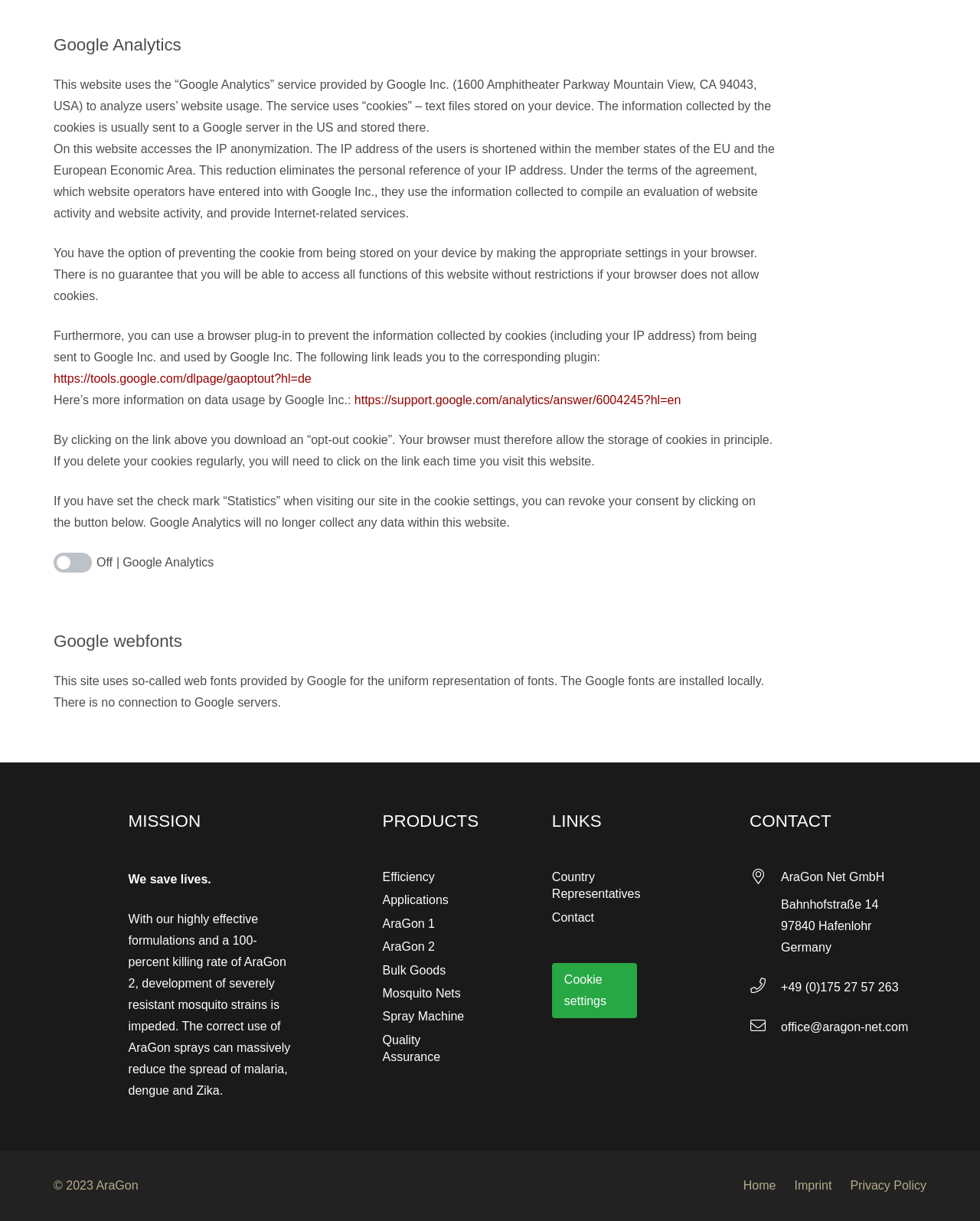What is the purpose of Google Analytics on this website?
Examine the image and give a concise answer in one word or a short phrase.

To analyze users' website usage